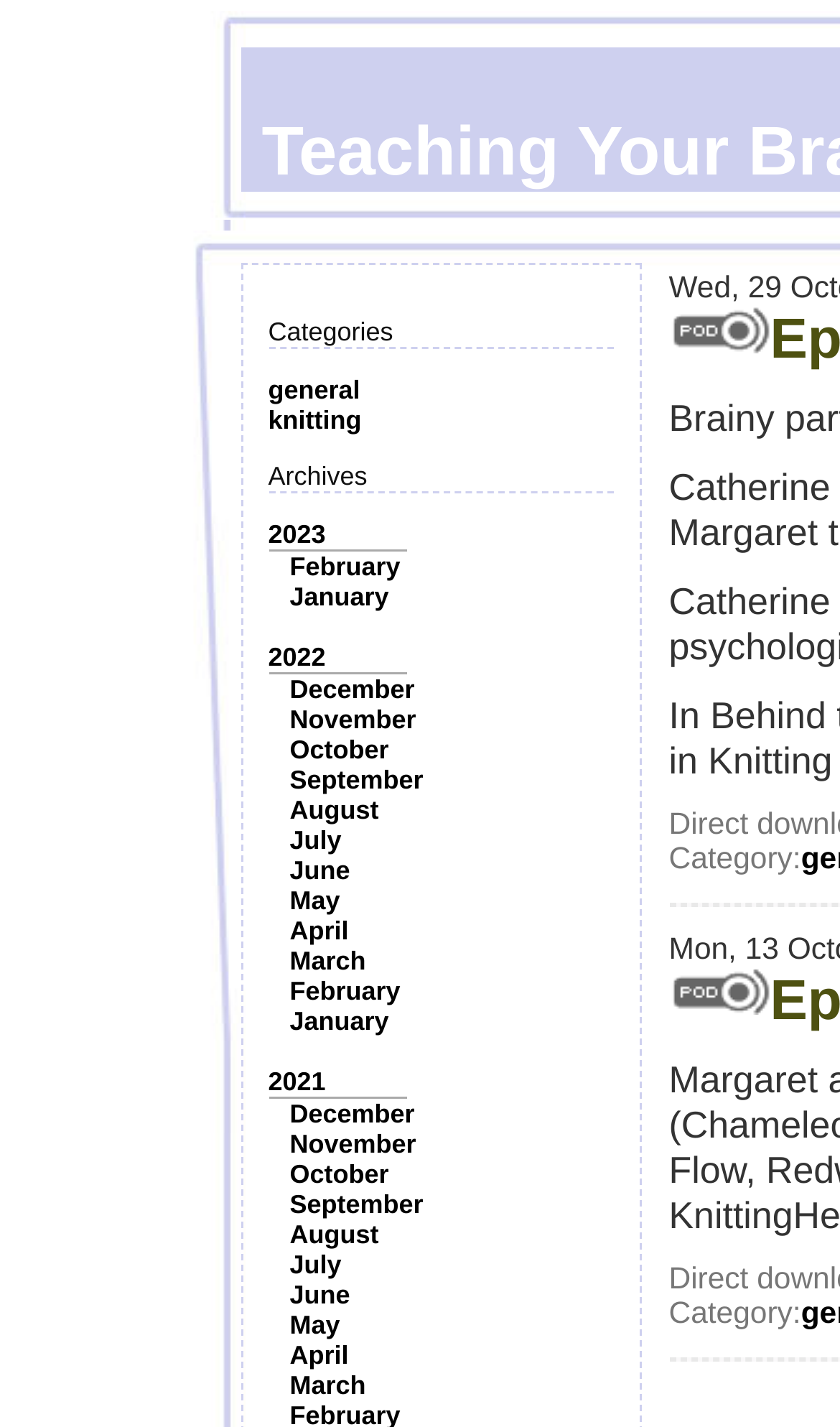Consider the image and give a detailed and elaborate answer to the question: 
How many years are listed in the archives?

I counted the number of years listed in the 'Archives' category, which are 2021, 2022, and 2023. Therefore, there are 3 years listed in the archives.